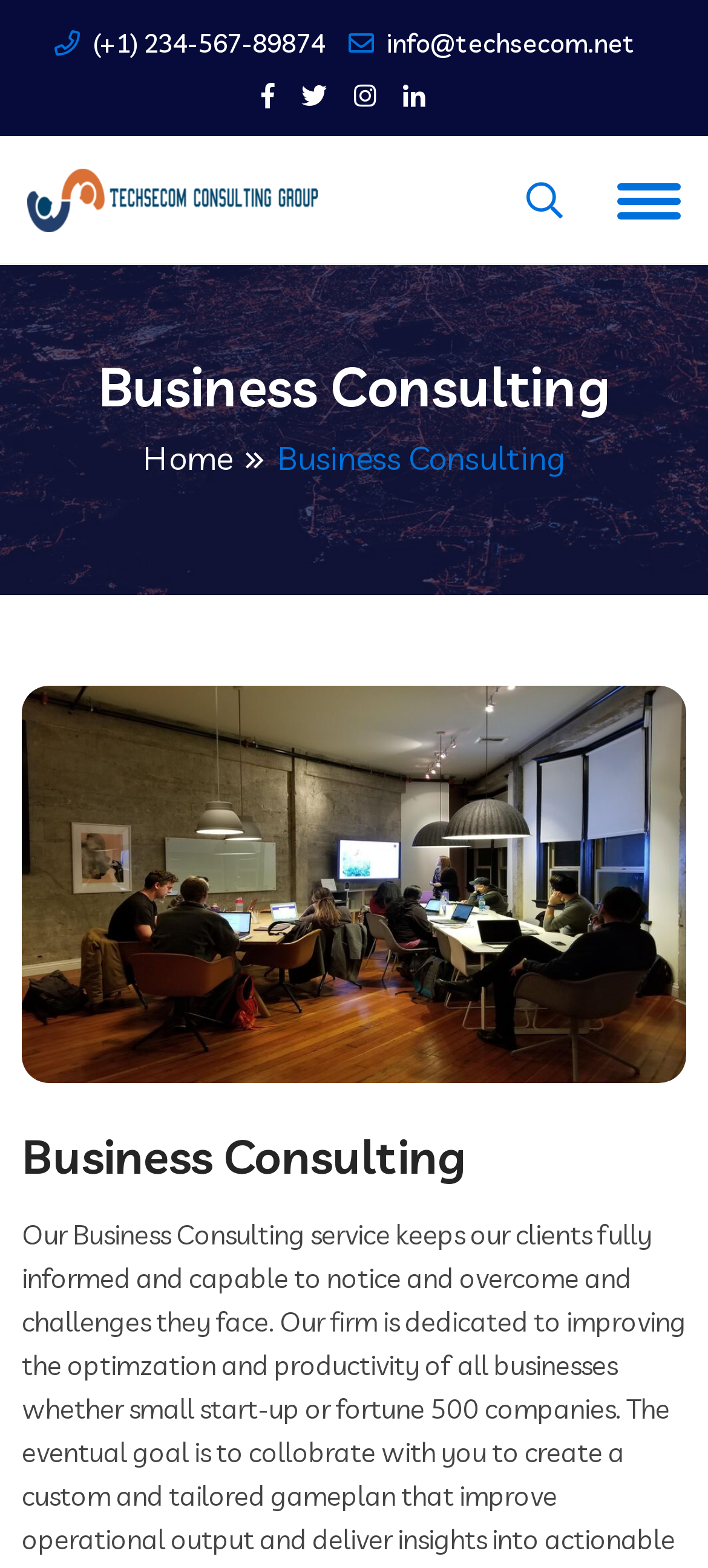Is there a logo on the webpage?
Please provide a single word or phrase as your answer based on the screenshot.

Yes